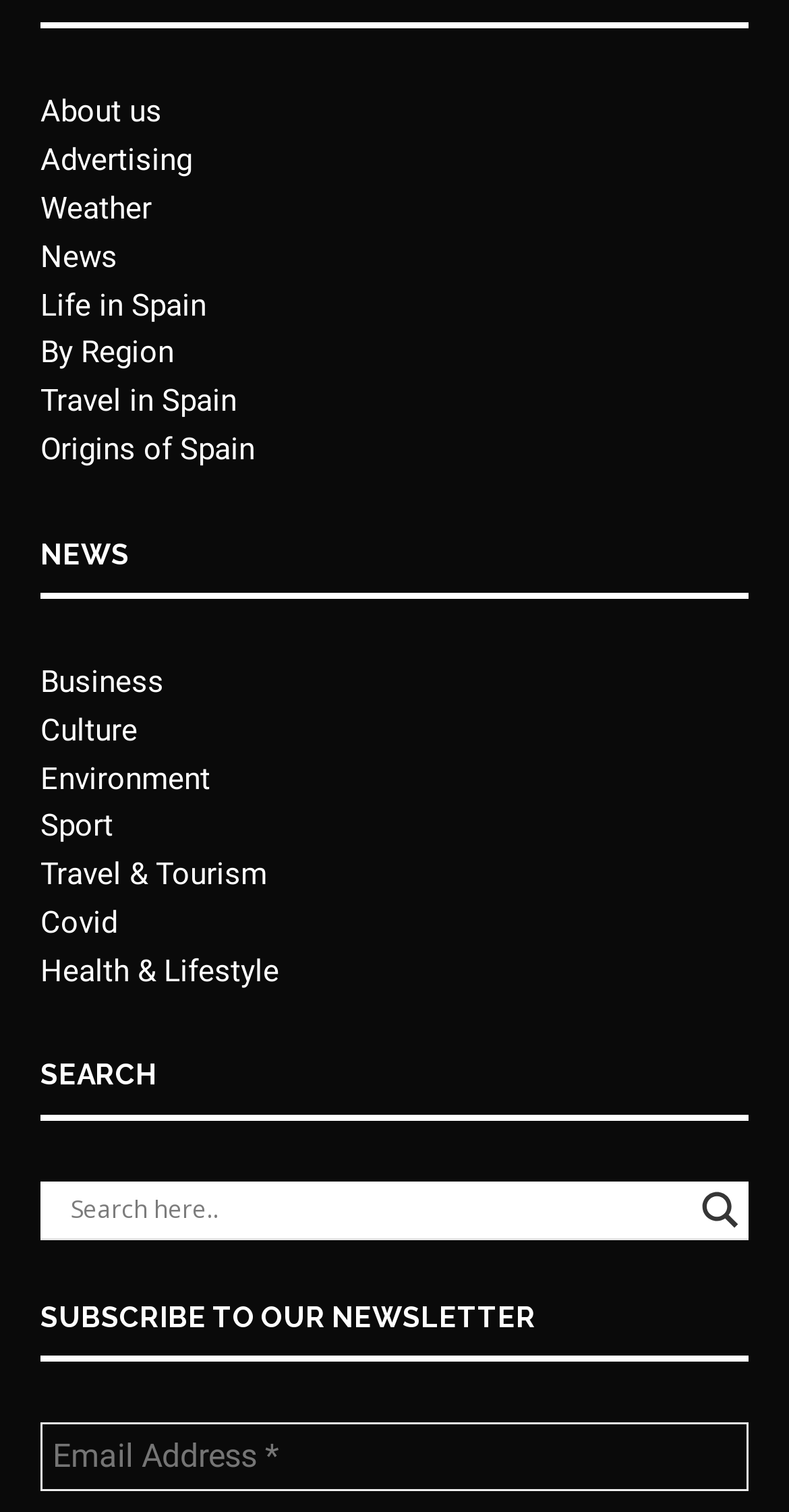Please specify the bounding box coordinates in the format (top-left x, top-left y, bottom-right x, bottom-right y), with values ranging from 0 to 1. Identify the bounding box for the UI component described as follows: About us

[0.051, 0.062, 0.205, 0.086]